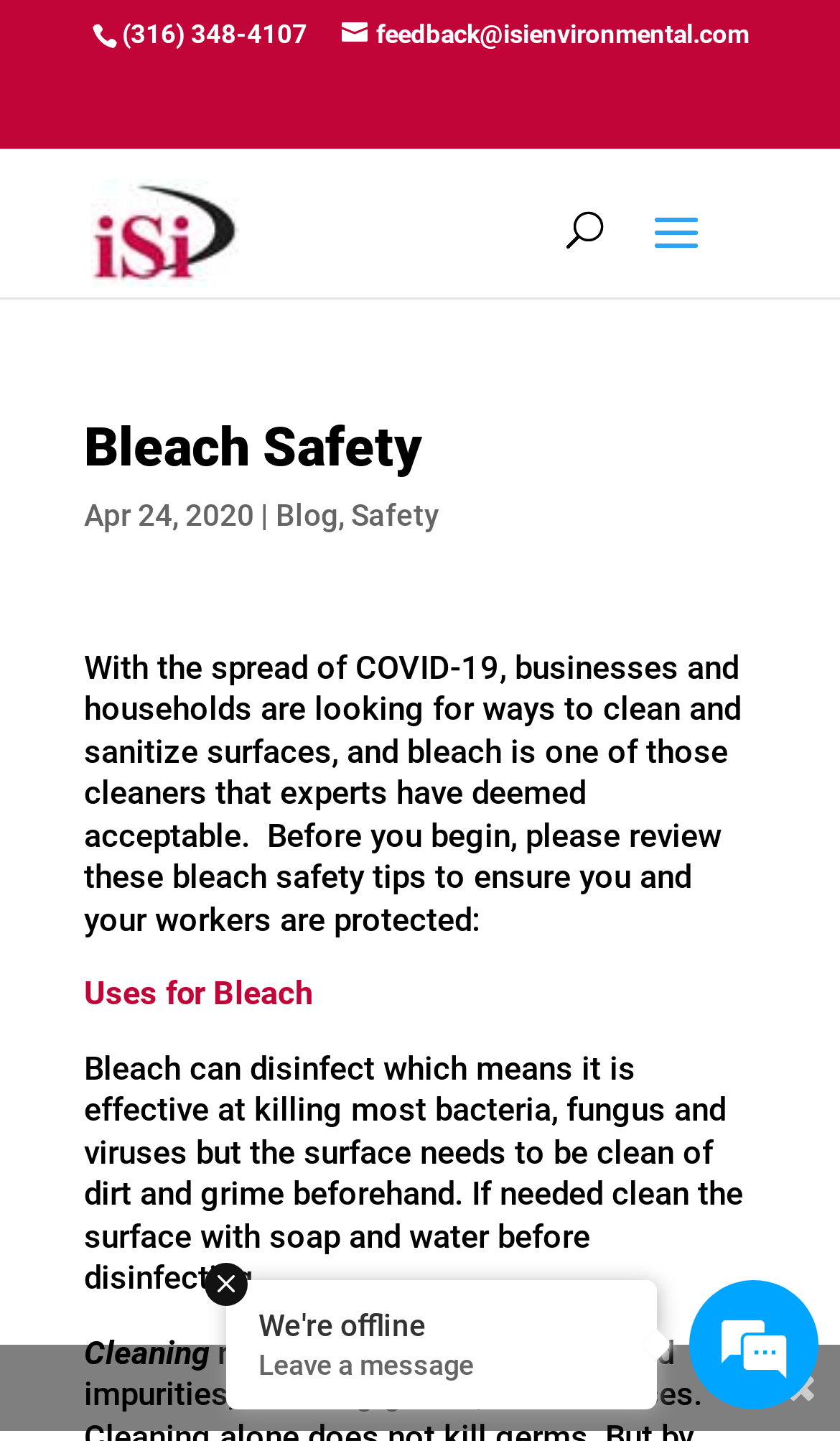Respond with a single word or phrase:
What is the phone number on the webpage?

(316) 348-4107